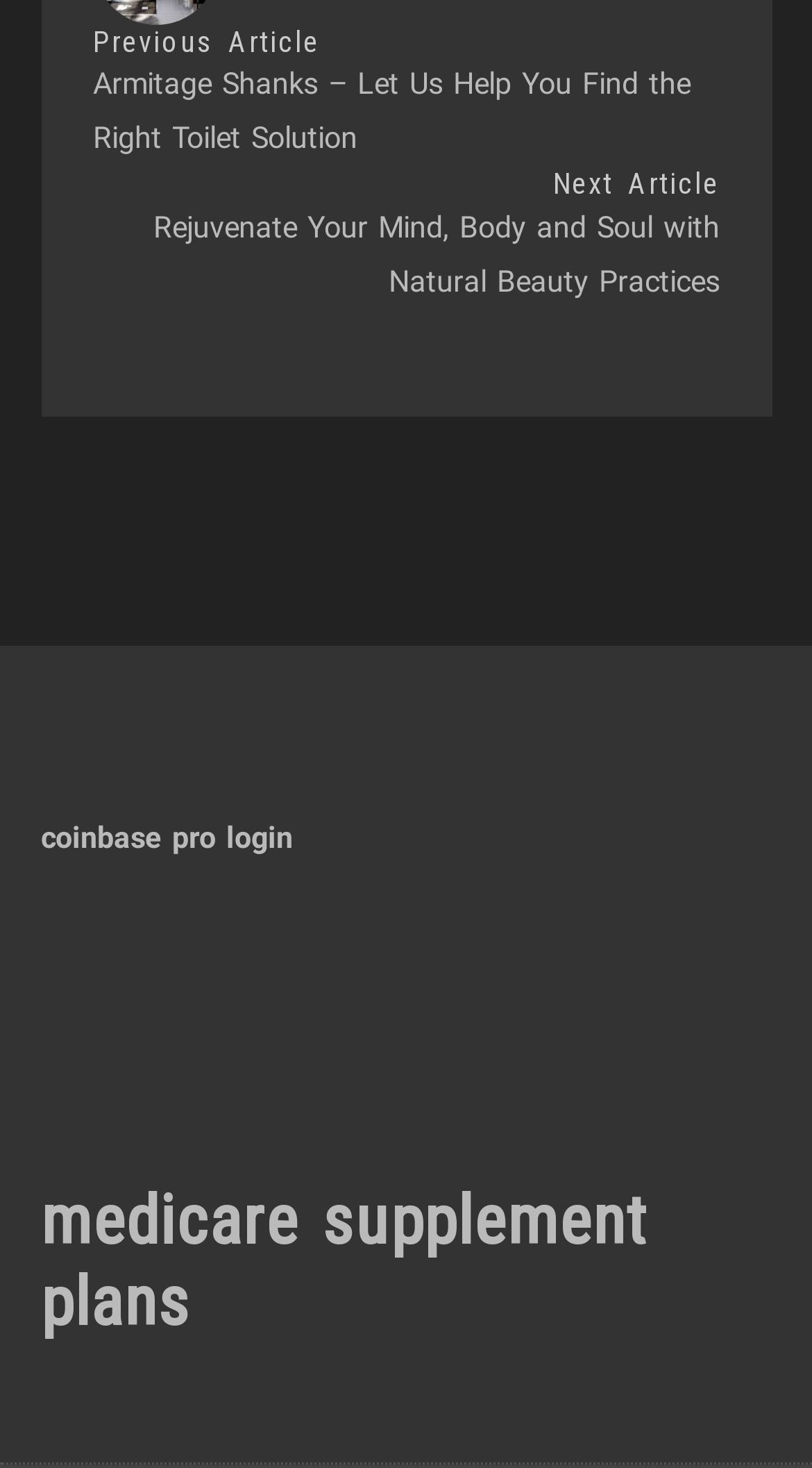Determine the bounding box coordinates for the HTML element described here: "coinbase pro login".

[0.05, 0.559, 0.36, 0.583]